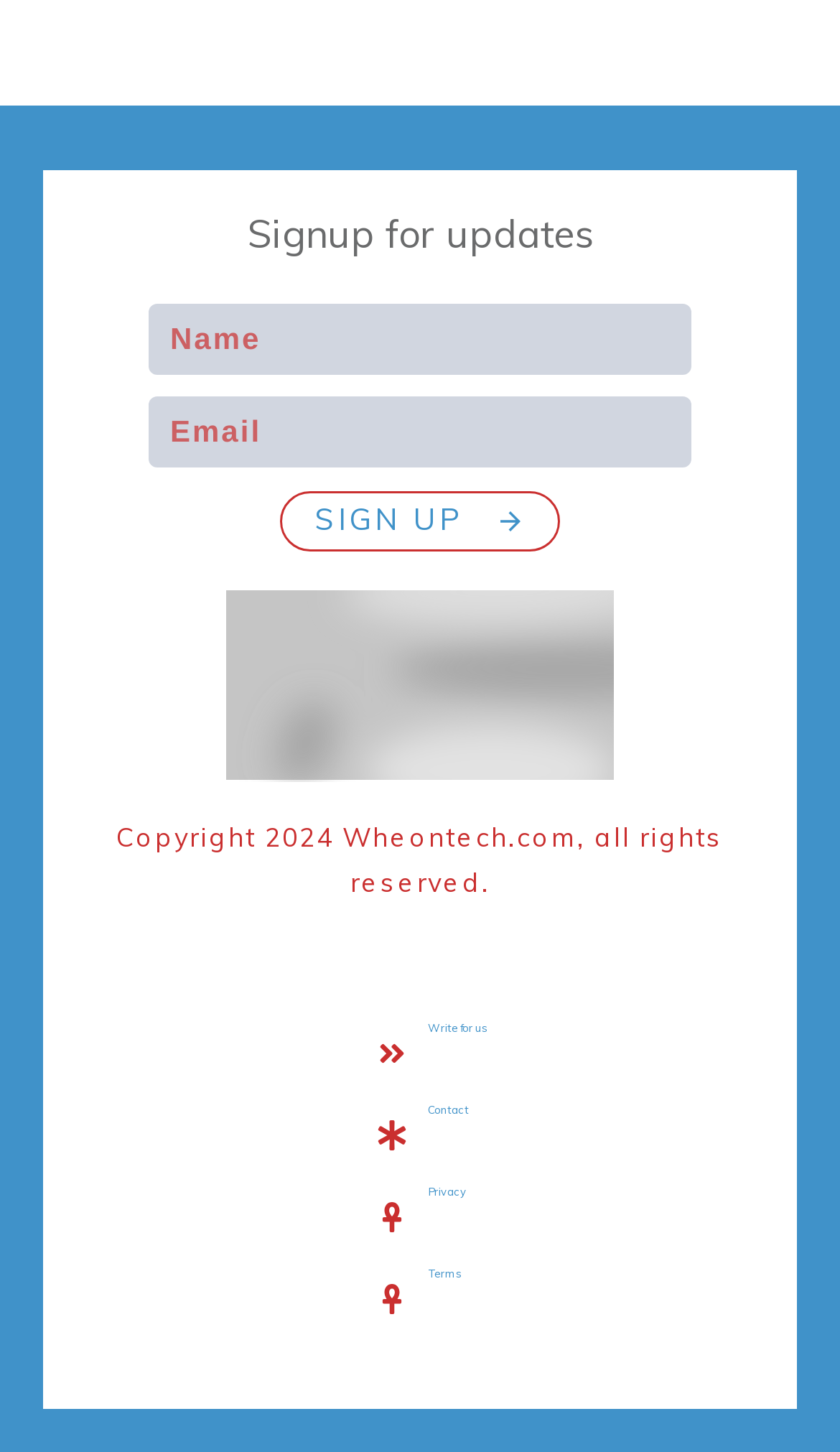Provide a thorough and detailed response to the question by examining the image: 
How many links are in the footer?

I counted the links in the footer section, which are 'Write for us', 'Contact', 'Privacy', 'Terms', and found that there are 5 links in total.